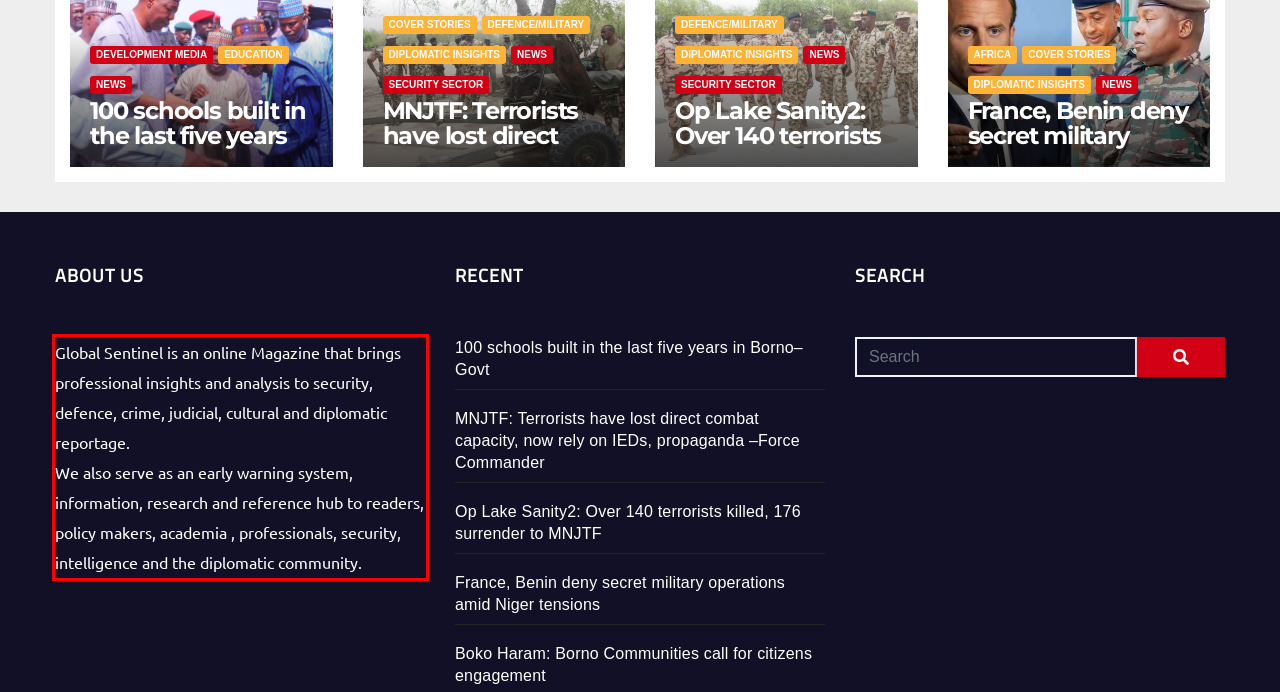Given a webpage screenshot, locate the red bounding box and extract the text content found inside it.

Global Sentinel is an online Magazine that brings professional insights and analysis to security, defence, crime, judicial, cultural and diplomatic reportage. We also serve as an early warning system, information, research and reference hub to readers, policy makers, academia , professionals, security, intelligence and the diplomatic community.